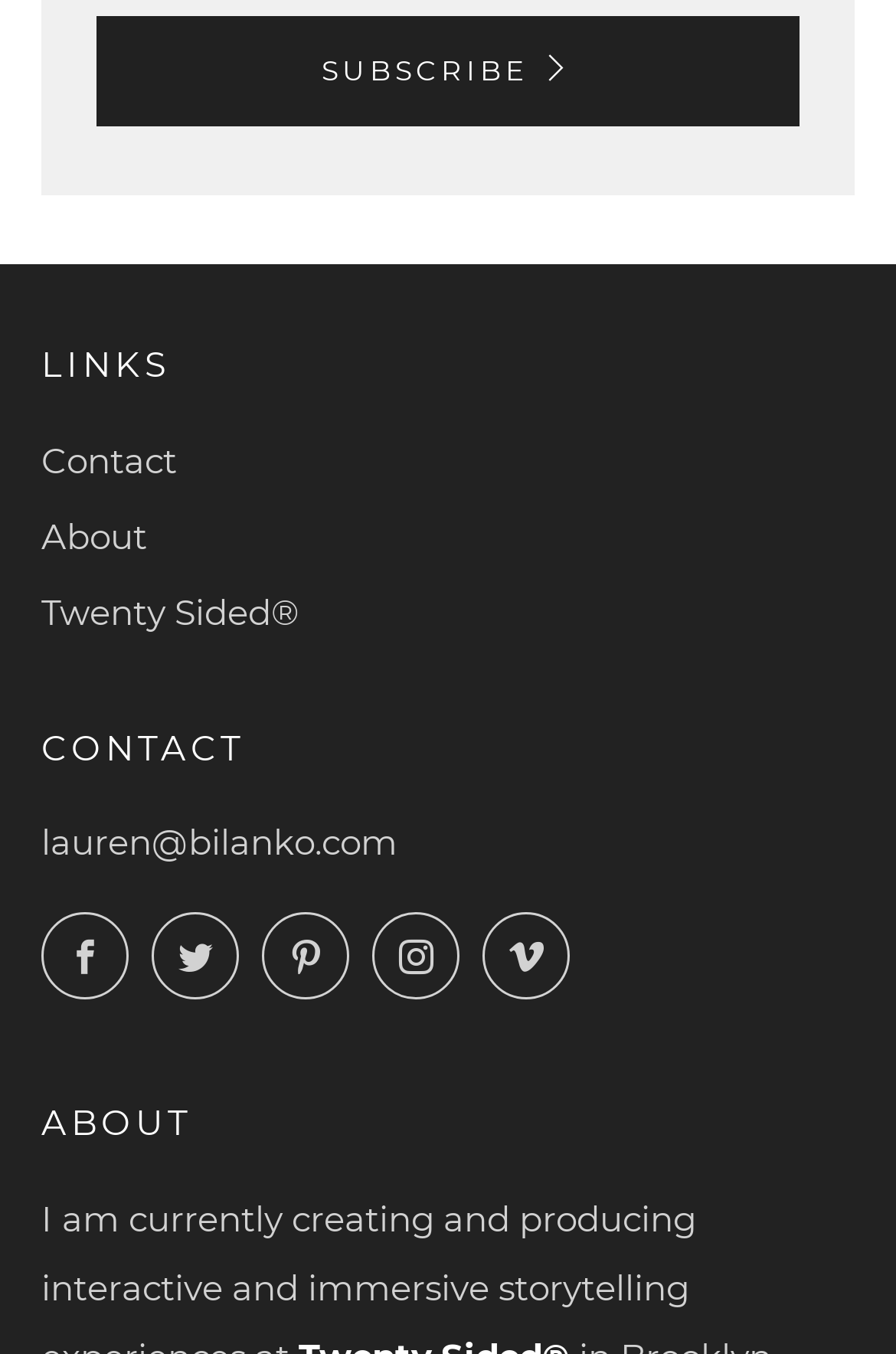Answer briefly with one word or phrase:
How many headings are there on the webpage?

3